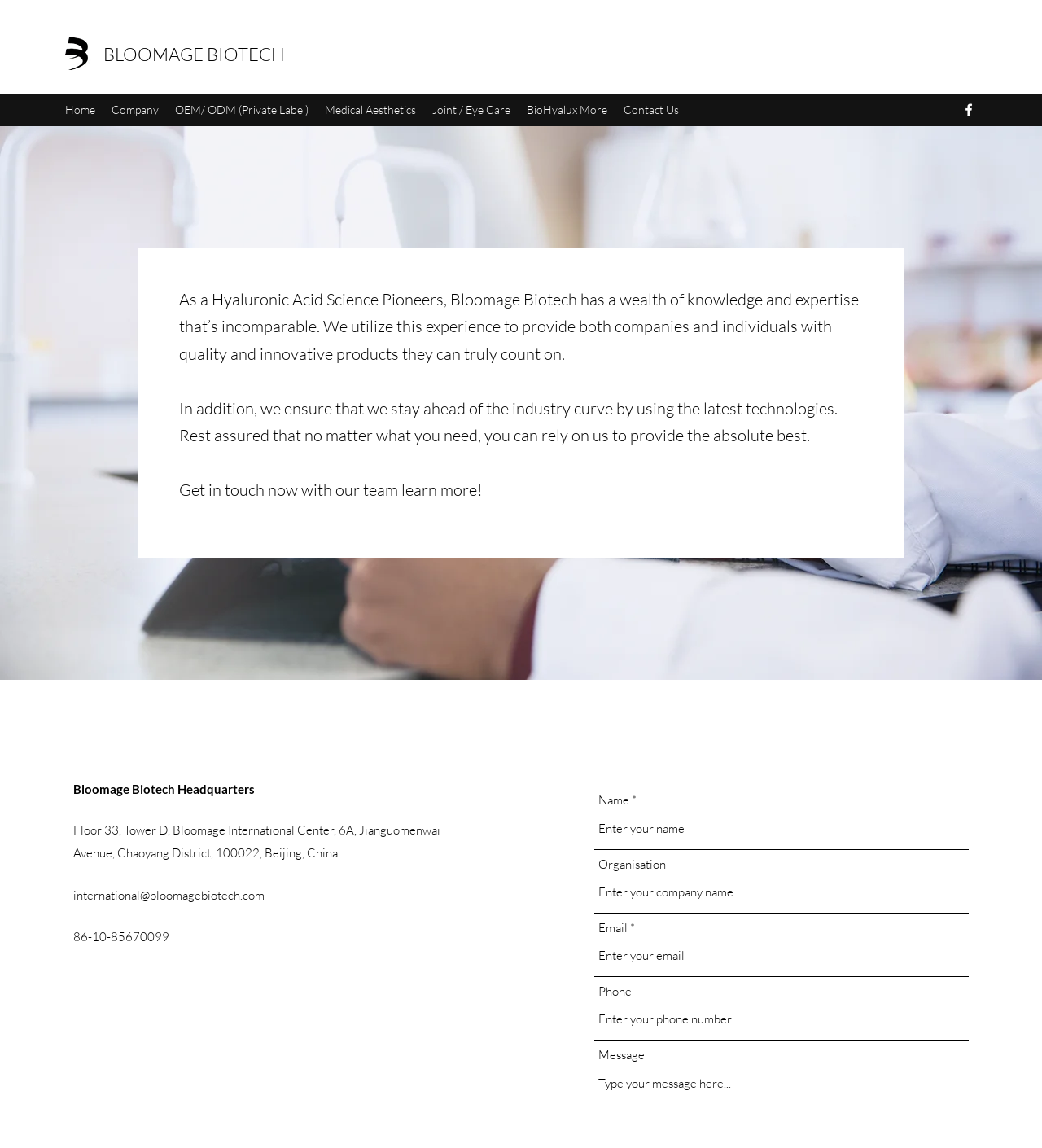Give a detailed account of the webpage's layout and content.

The webpage is about Bloomage Biotech, a company that specializes in hyaluronic acid science. At the top left corner, there is a logo of Bloomage Biotech, which is an image of the company's name. Next to the logo, there is a navigation menu with links to different sections of the website, including Home, Company, OEM/ODM (Private Label), Medical Aesthetics, Joint/Eye Care, BioHyalux More, and Contact Us.

Below the navigation menu, there is a large image of a scientist working on a tablet, which takes up most of the width of the page. Above the image, there is a heading that describes the company's expertise and commitment to providing quality products and staying ahead of the industry curve.

On the right side of the page, there is a social media bar with a link to Facebook. Below the social media bar, there is a region dedicated to contact information, which includes the company's headquarters address, email, and phone number.

Further down the page, there is a contact form with fields for name, organization, email, phone, and message. The form is required for name and email, but optional for organization and phone. The contact form is divided into two regions, one for contact information and one for the form itself.

Overall, the webpage is well-organized and easy to navigate, with clear headings and concise text that describes the company's mission and services.